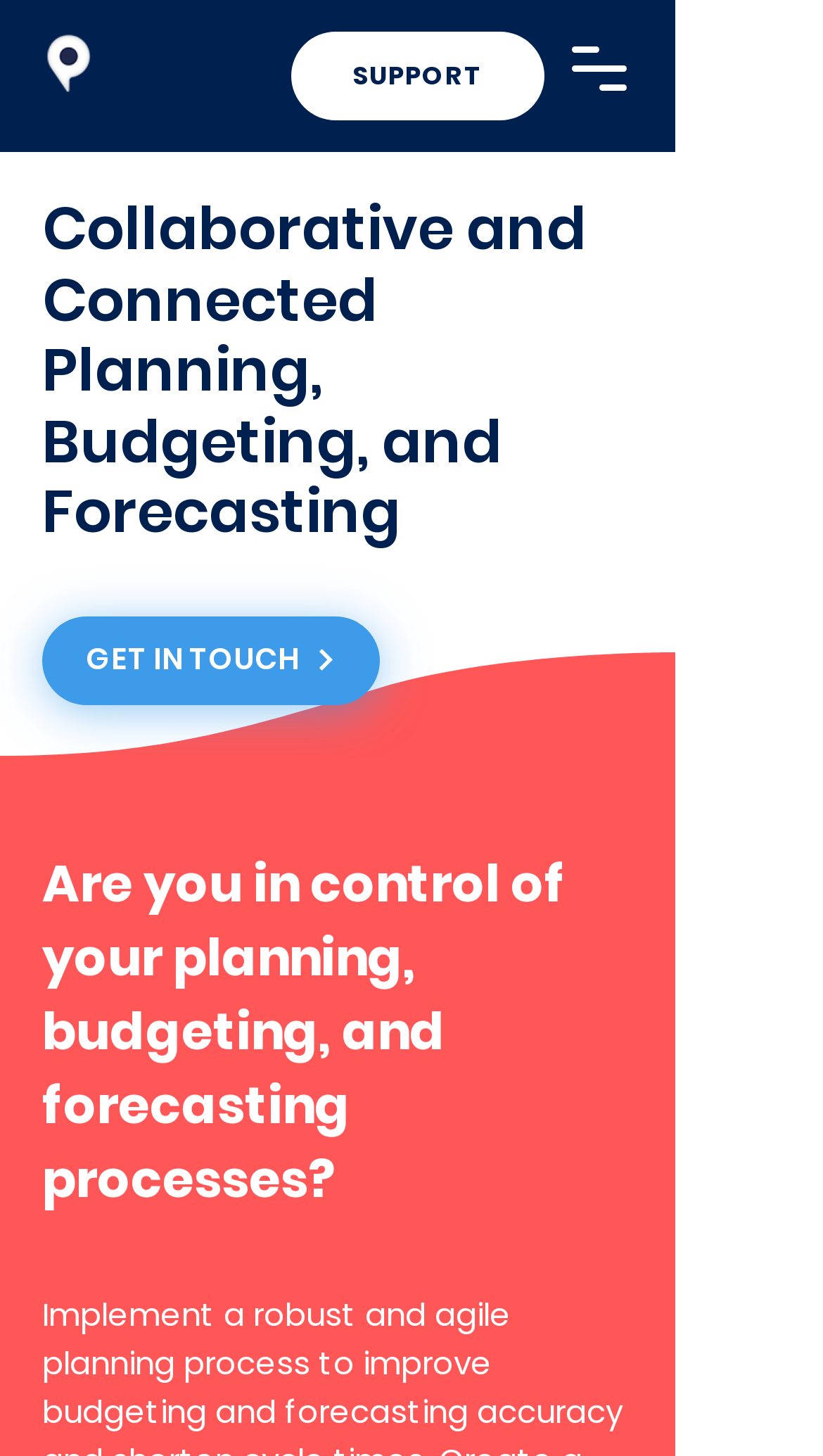Using the webpage screenshot, find the UI element described by GET IN TOUCH. Provide the bounding box coordinates in the format (top-left x, top-left y, bottom-right x, bottom-right y), ensuring all values are floating point numbers between 0 and 1.

[0.051, 0.423, 0.462, 0.484]